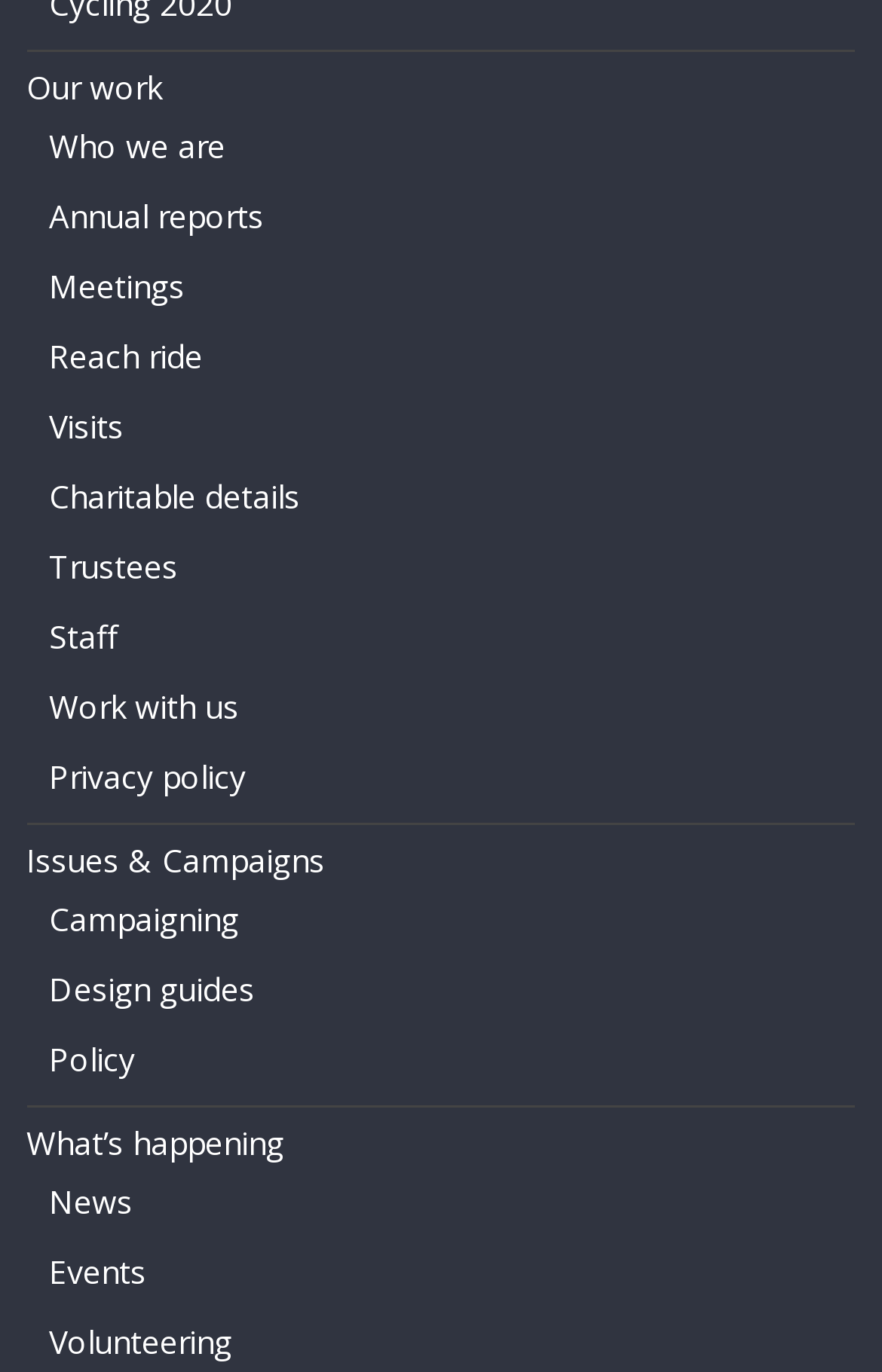Given the element description Policy, identify the bounding box coordinates for the UI element on the webpage screenshot. The format should be (top-left x, top-left y, bottom-right x, bottom-right y), with values between 0 and 1.

[0.056, 0.757, 0.153, 0.788]